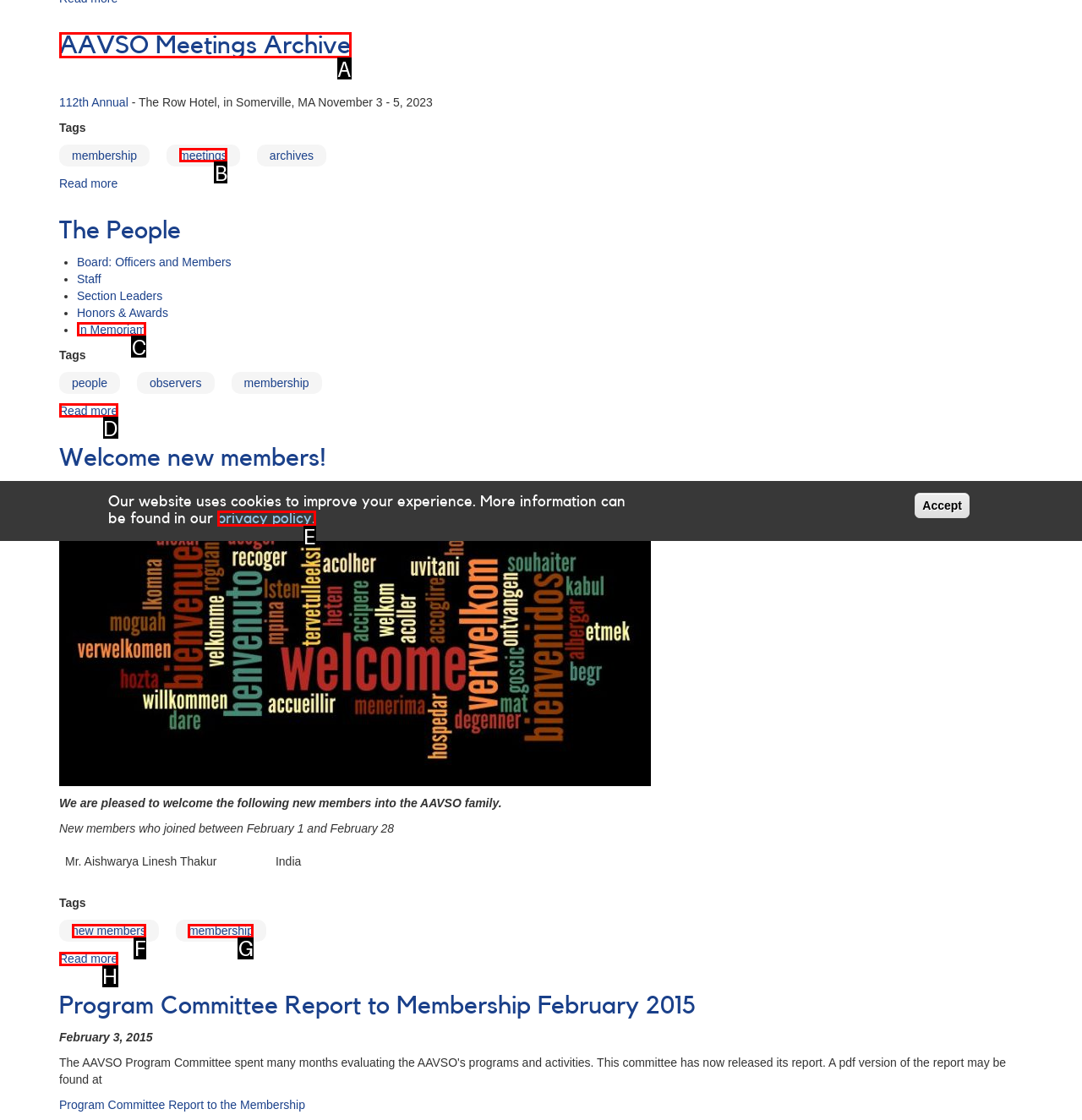Which option is described as follows: Read more about The People
Answer with the letter of the matching option directly.

D